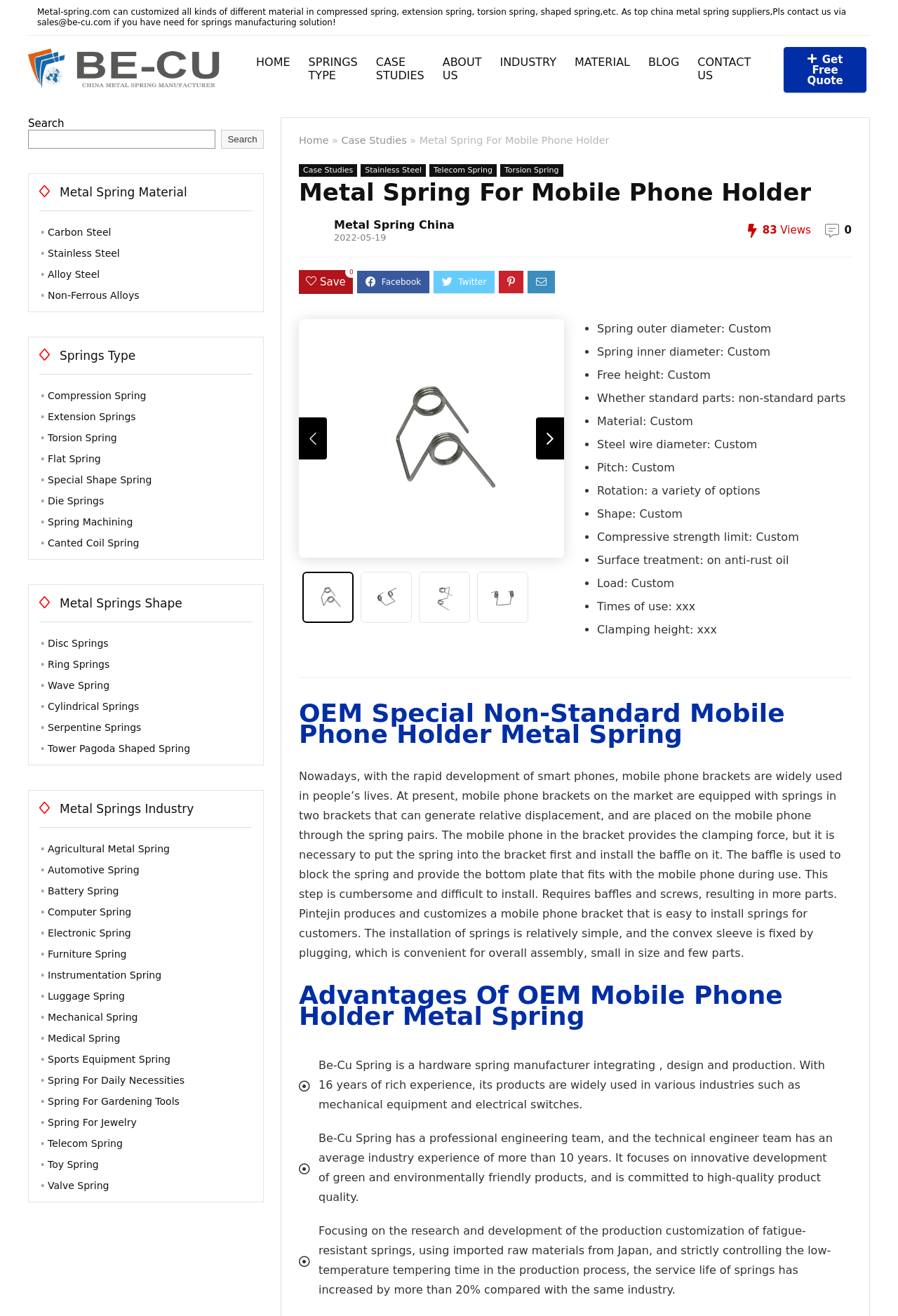Determine the bounding box coordinates of the target area to click to execute the following instruction: "Learn about stainless steel."

[0.402, 0.125, 0.474, 0.134]